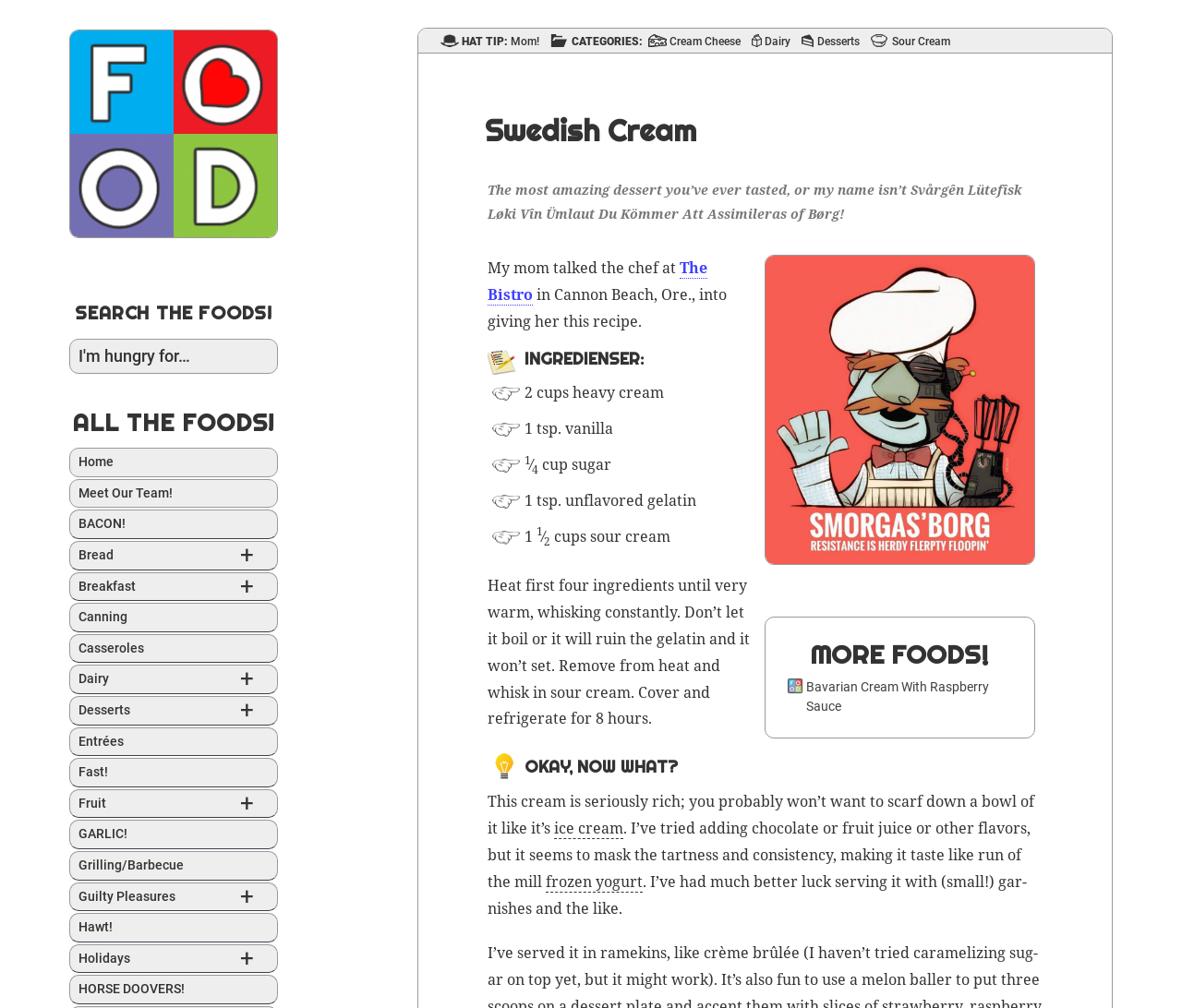Pinpoint the bounding box coordinates of the clickable area needed to execute the instruction: "Click on BACON!". The coordinates should be specified as four float numbers between 0 and 1, i.e., [left, top, right, bottom].

[0.059, 0.506, 0.235, 0.535]